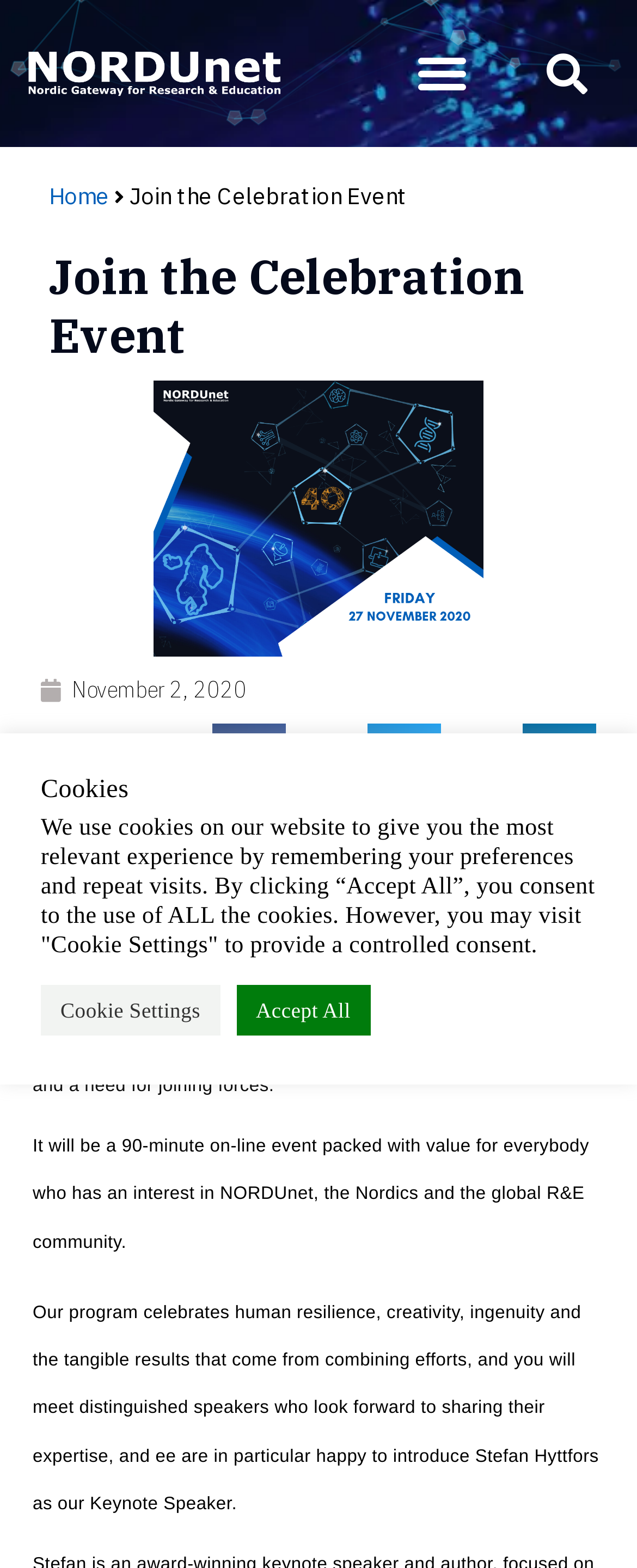Find and provide the bounding box coordinates for the UI element described with: "aria-label="Share on twitter"".

[0.577, 0.461, 0.692, 0.506]